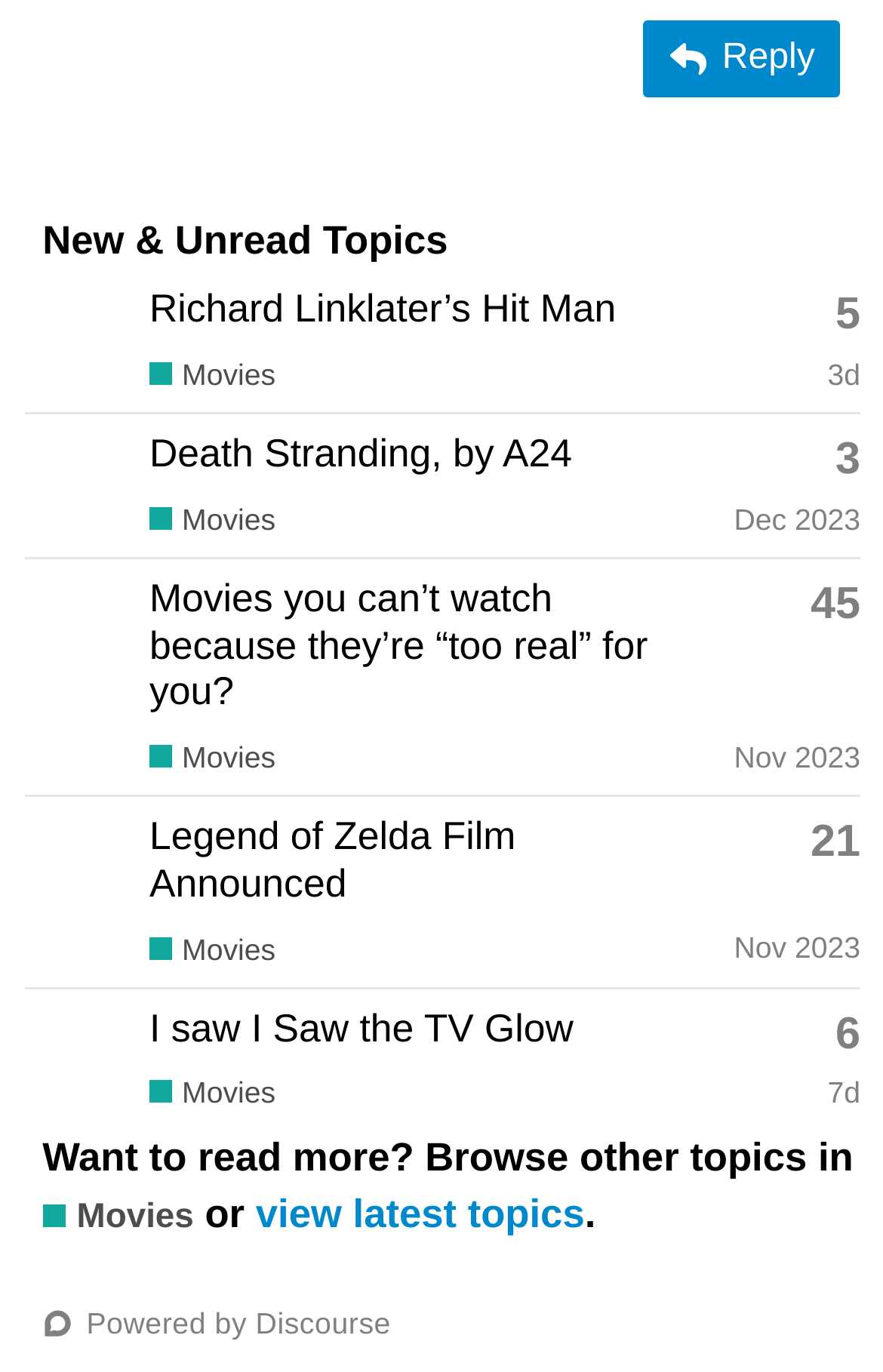Using the given description, provide the bounding box coordinates formatted as (top-left x, top-left y, bottom-right x, bottom-right y), with all values being floating point numbers between 0 and 1. Description: aria-label="anonymgeist's profile, latest poster"

[0.028, 0.617, 0.151, 0.645]